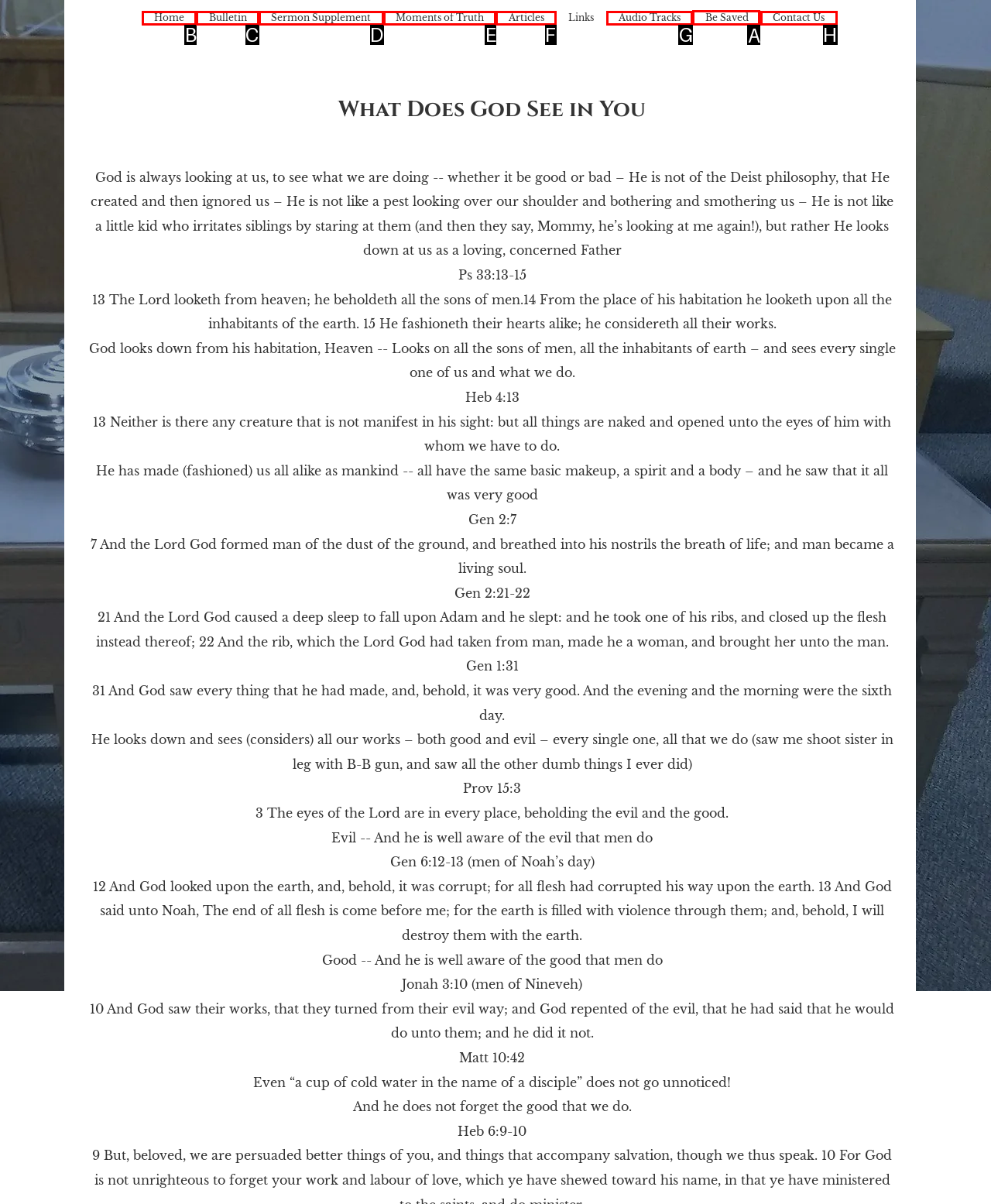Select the letter of the UI element you need to click on to fulfill this task: Click on the 'Be Saved' link. Write down the letter only.

A